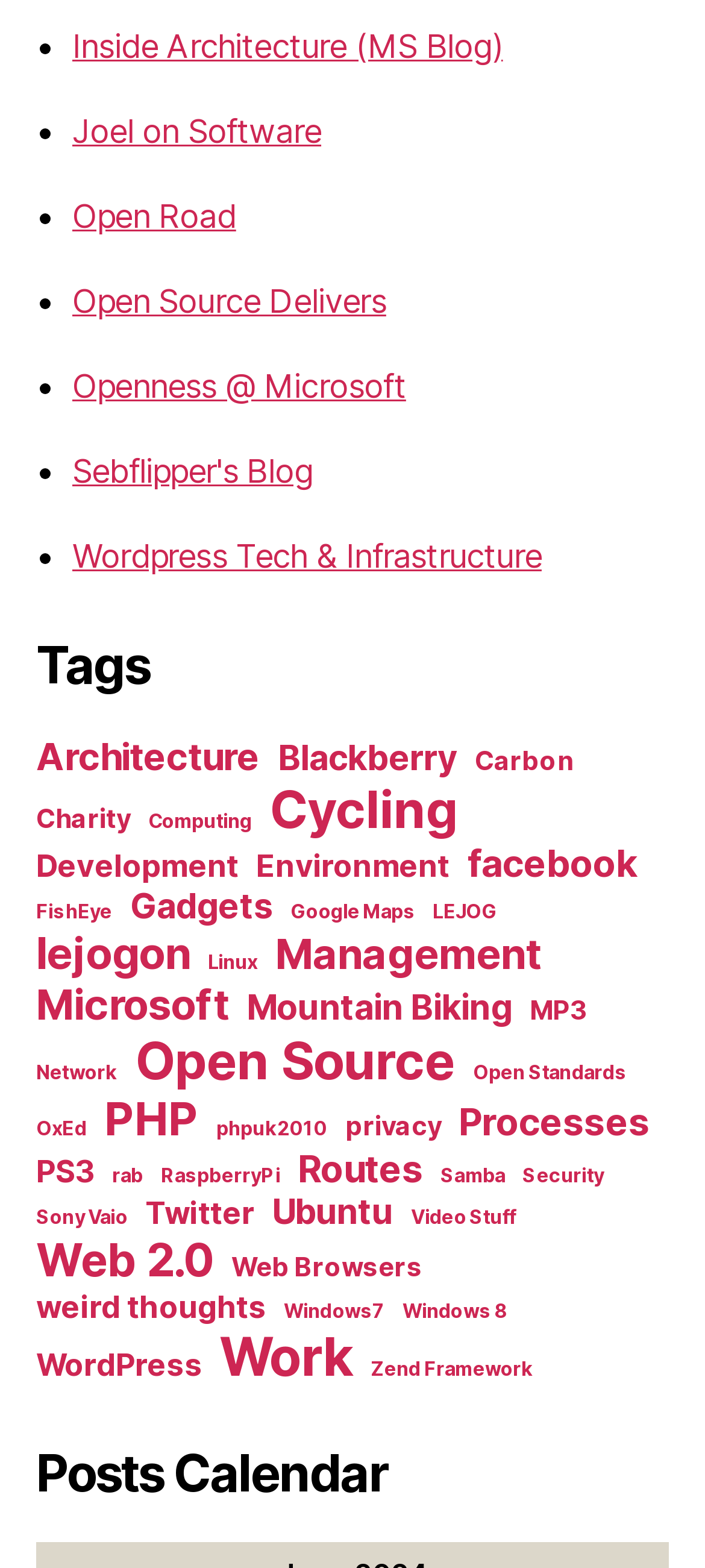Identify the bounding box coordinates of the section to be clicked to complete the task described by the following instruction: "Read the 'Sebflipper's Blog'". The coordinates should be four float numbers between 0 and 1, formatted as [left, top, right, bottom].

[0.103, 0.288, 0.445, 0.312]